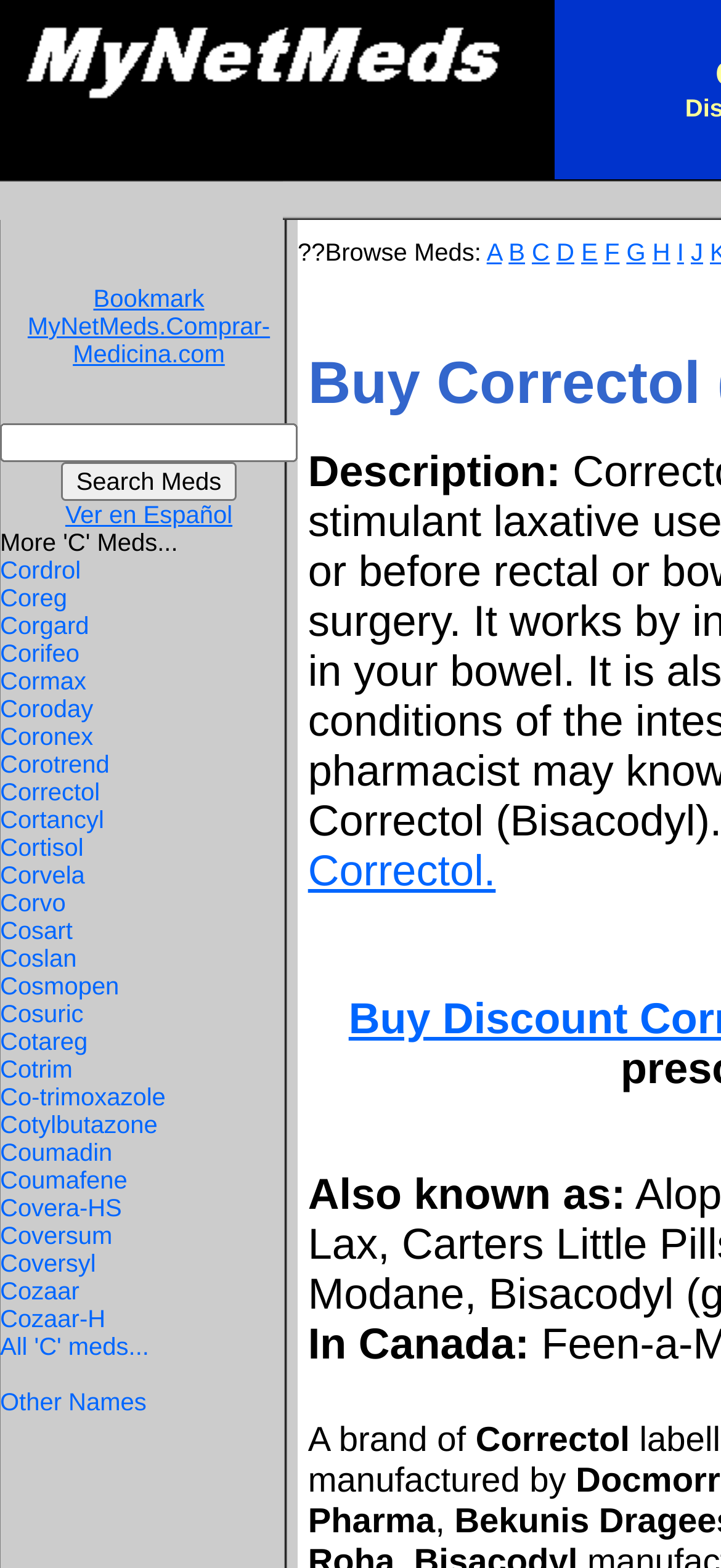Please identify the bounding box coordinates for the region that you need to click to follow this instruction: "View the website in Spanish".

[0.091, 0.319, 0.322, 0.337]